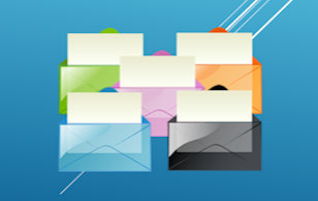Provide a comprehensive description of the image.

The image features a colorful arrangement of envelopes on a vibrant blue background. Each envelope is stylized with various shades, including green, pink, orange, and black, showcasing a lively and modern design. Some envelopes appear to have blank labels, suggesting an emphasis on communication or organization. The dynamic layout and bright colors create a visually engaging impression, symbolizing efficiency and connectivity, which aligns with themes of digital communication and management, reflecting a contemporary approach to business interactions.